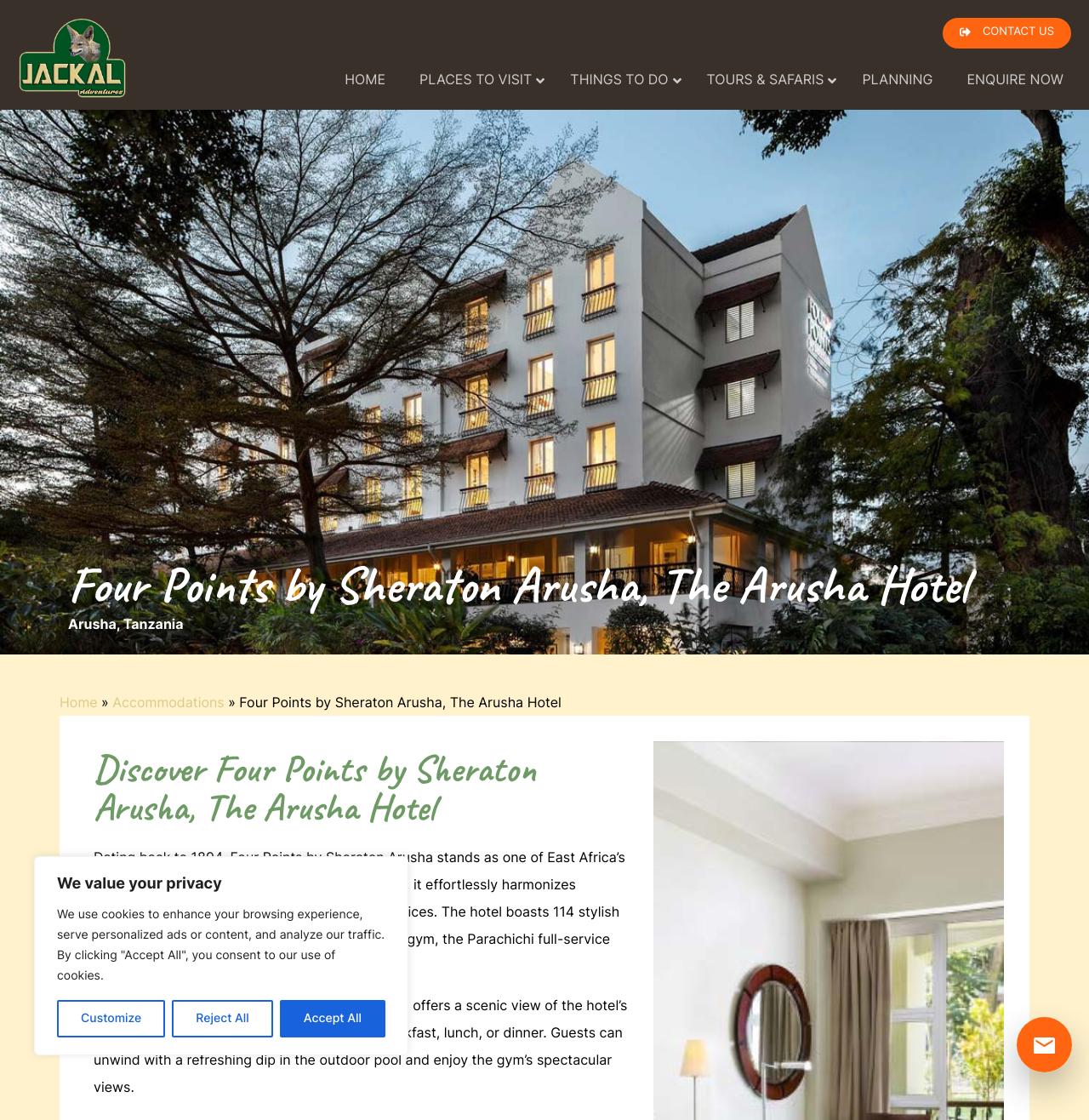Identify the bounding box coordinates of the region that should be clicked to execute the following instruction: "Go to the HOME page".

[0.301, 0.052, 0.37, 0.09]